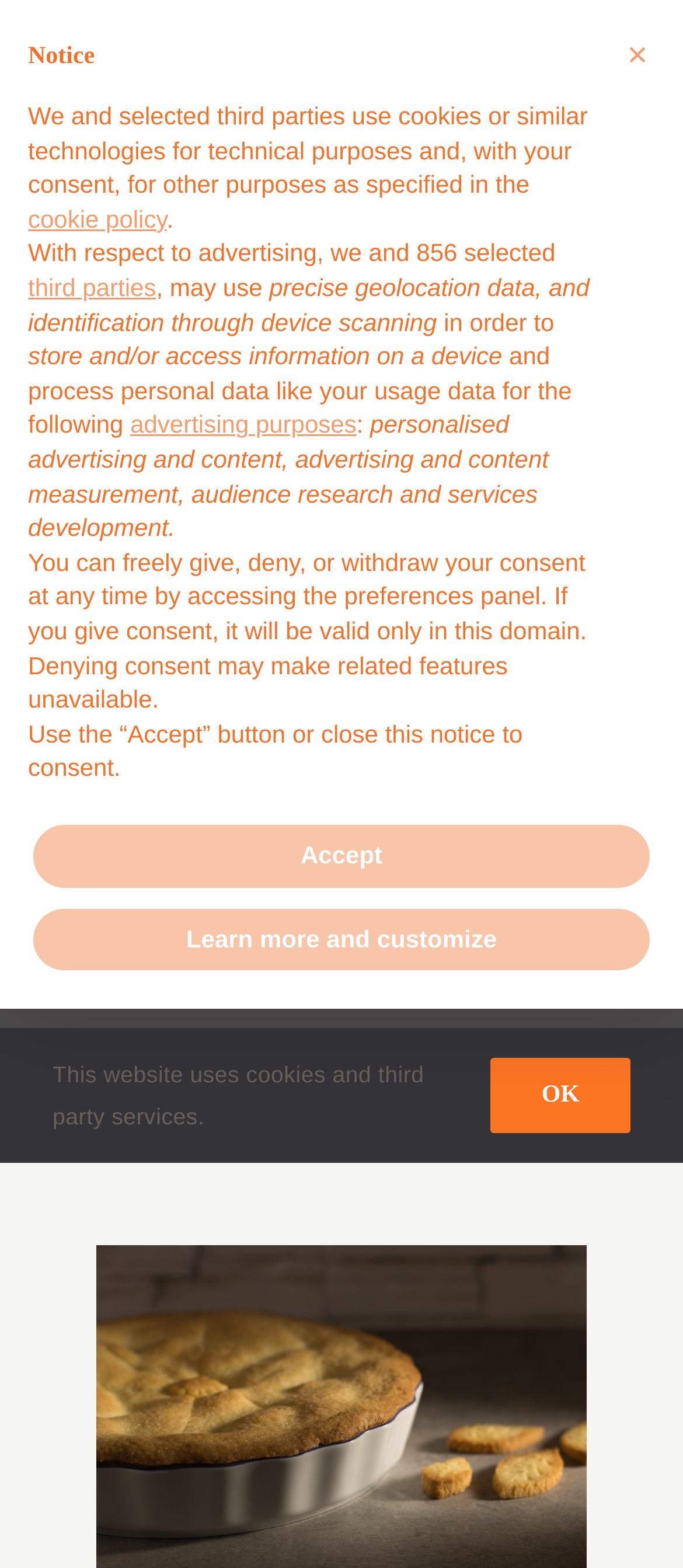Please give the bounding box coordinates of the area that should be clicked to fulfill the following instruction: "Toggle the mobile menu". The coordinates should be in the format of four float numbers from 0 to 1, i.e., [left, top, right, bottom].

[0.869, 0.118, 0.923, 0.142]